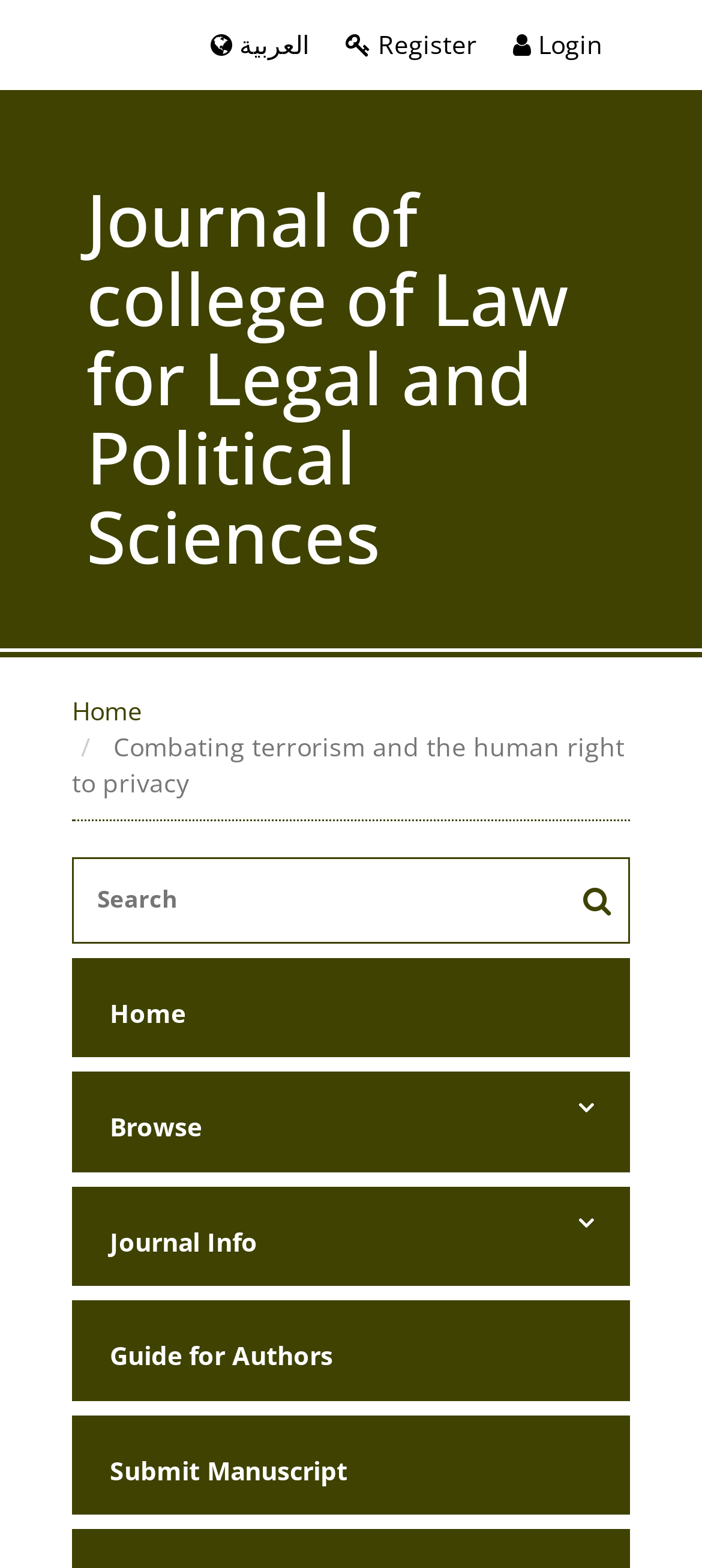Identify the bounding box coordinates of the section to be clicked to complete the task described by the following instruction: "login". The coordinates should be four float numbers between 0 and 1, formatted as [left, top, right, bottom].

[0.731, 0.017, 0.859, 0.039]